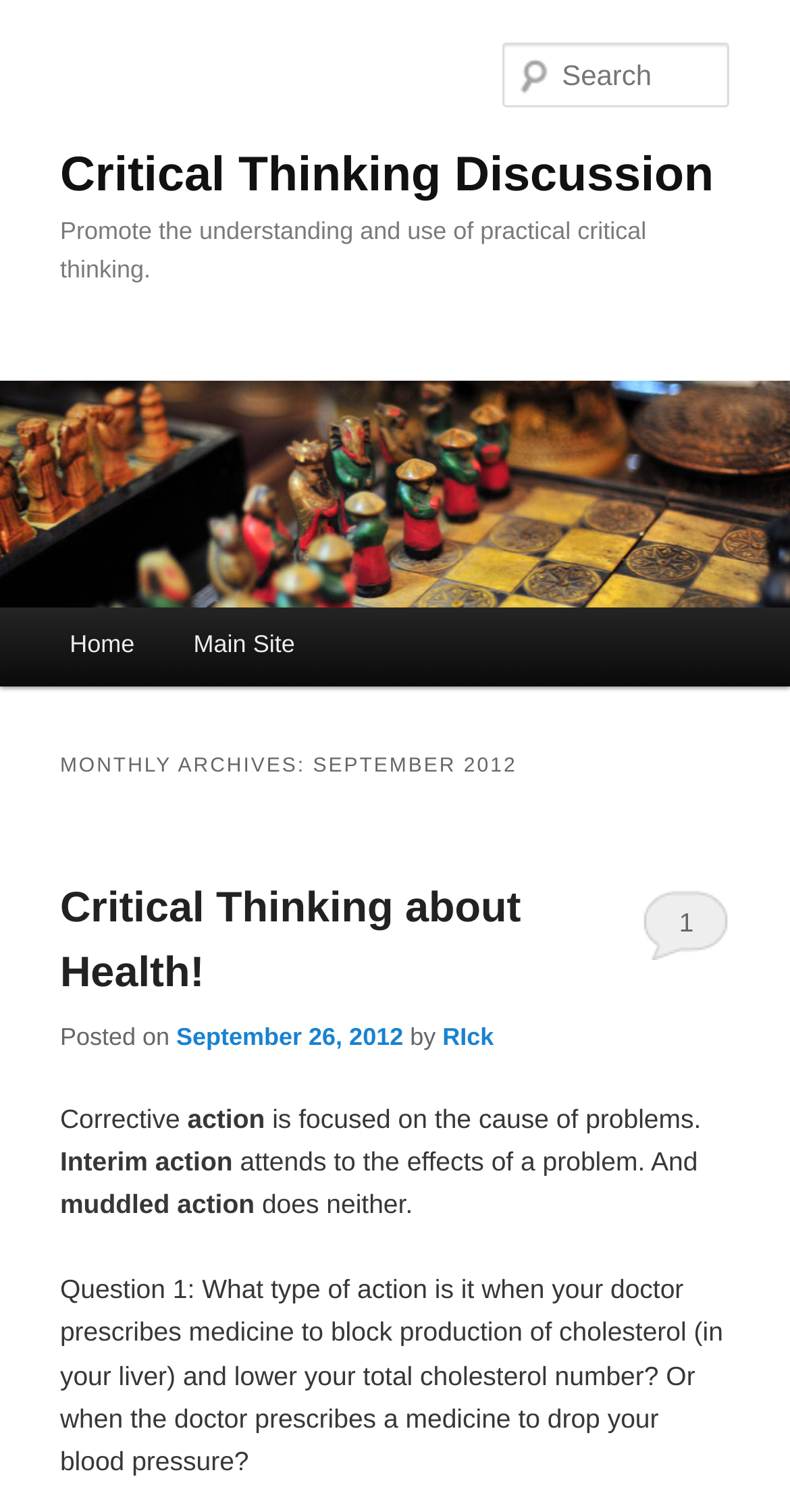Who is the author of the first article?
Answer briefly with a single word or phrase based on the image.

RIck